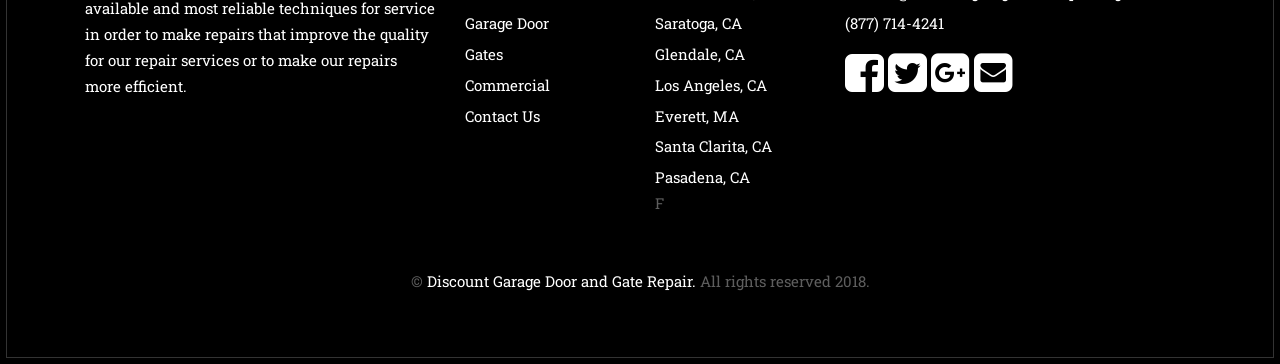What is the first menu item on the webpage?
Please provide a single word or phrase as your answer based on the image.

Garage Door